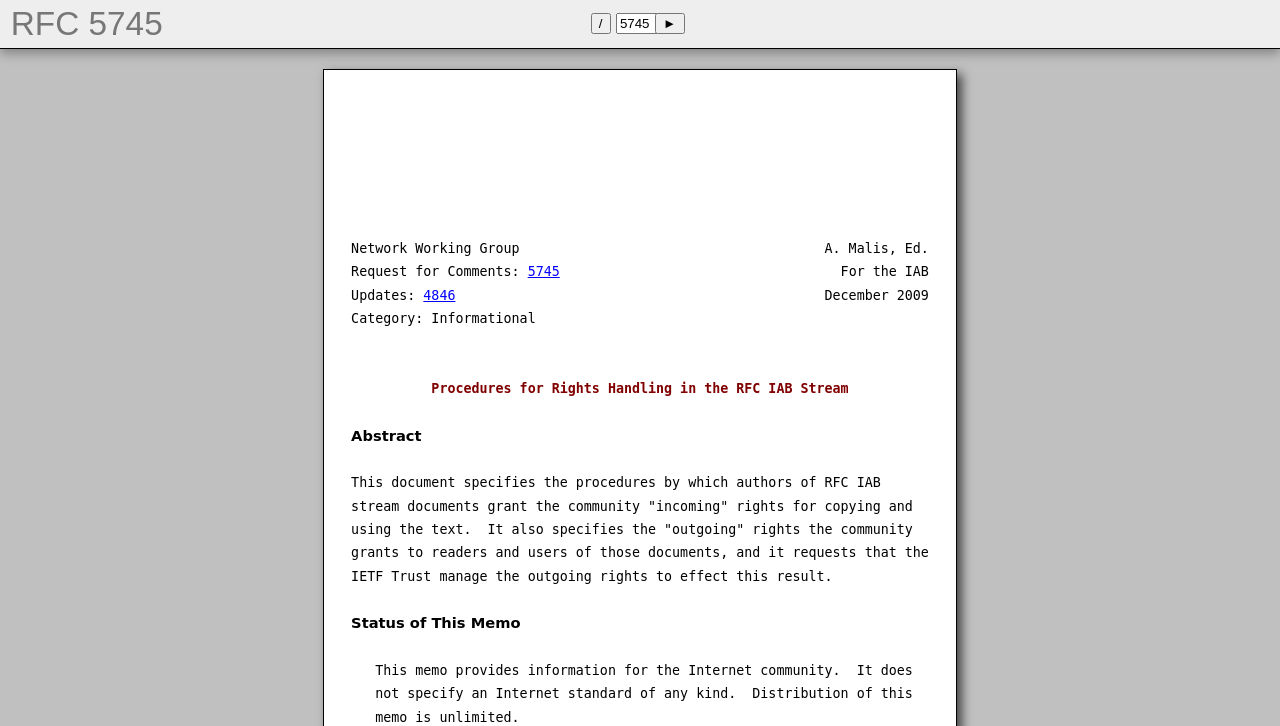Answer this question in one word or a short phrase: What is the author of this RFC?

A. Malis, Ed.